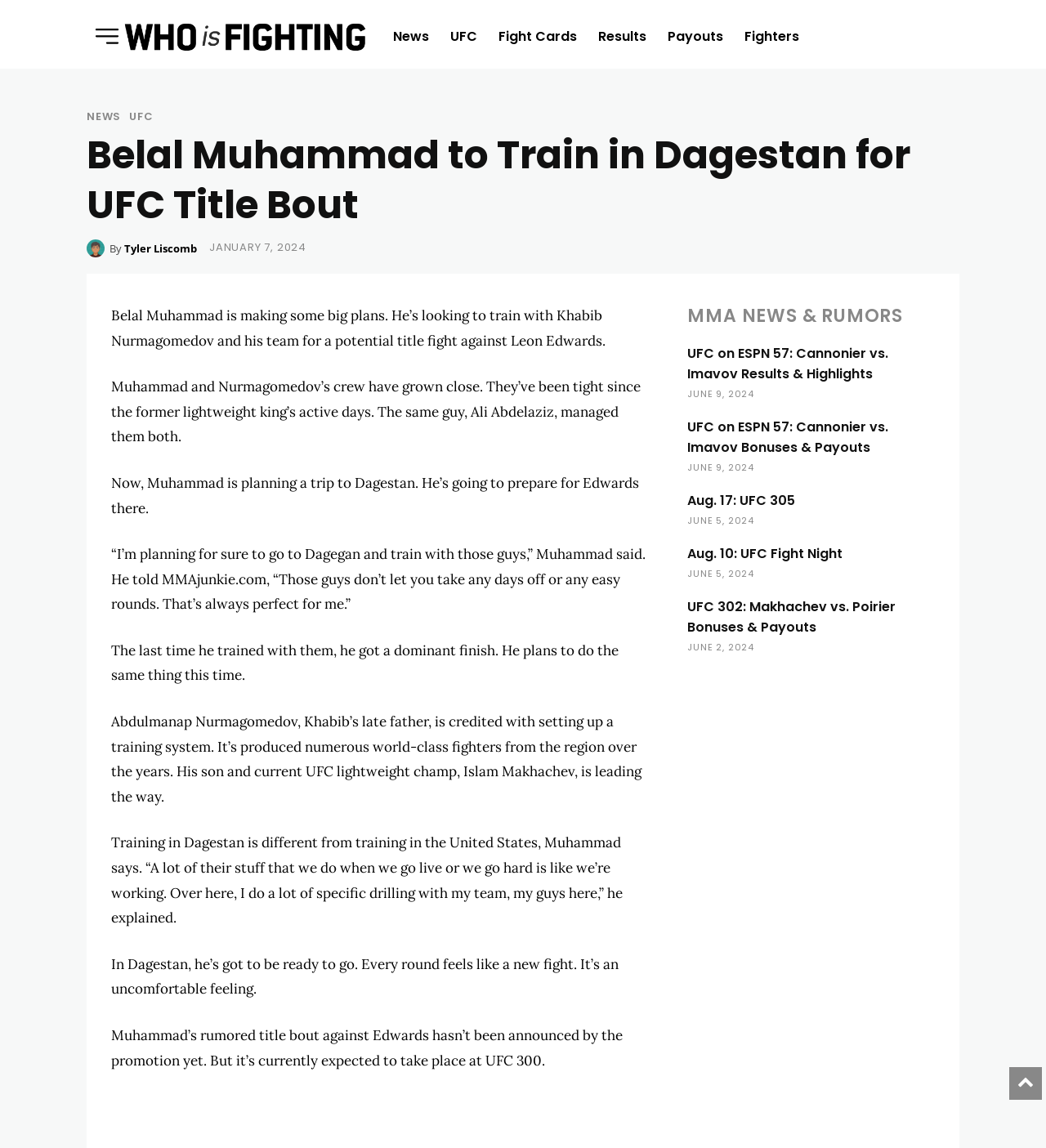Provide the bounding box coordinates for the specified HTML element described in this description: "Fight Cards". The coordinates should be four float numbers ranging from 0 to 1, in the format [left, top, right, bottom].

[0.473, 0.011, 0.556, 0.053]